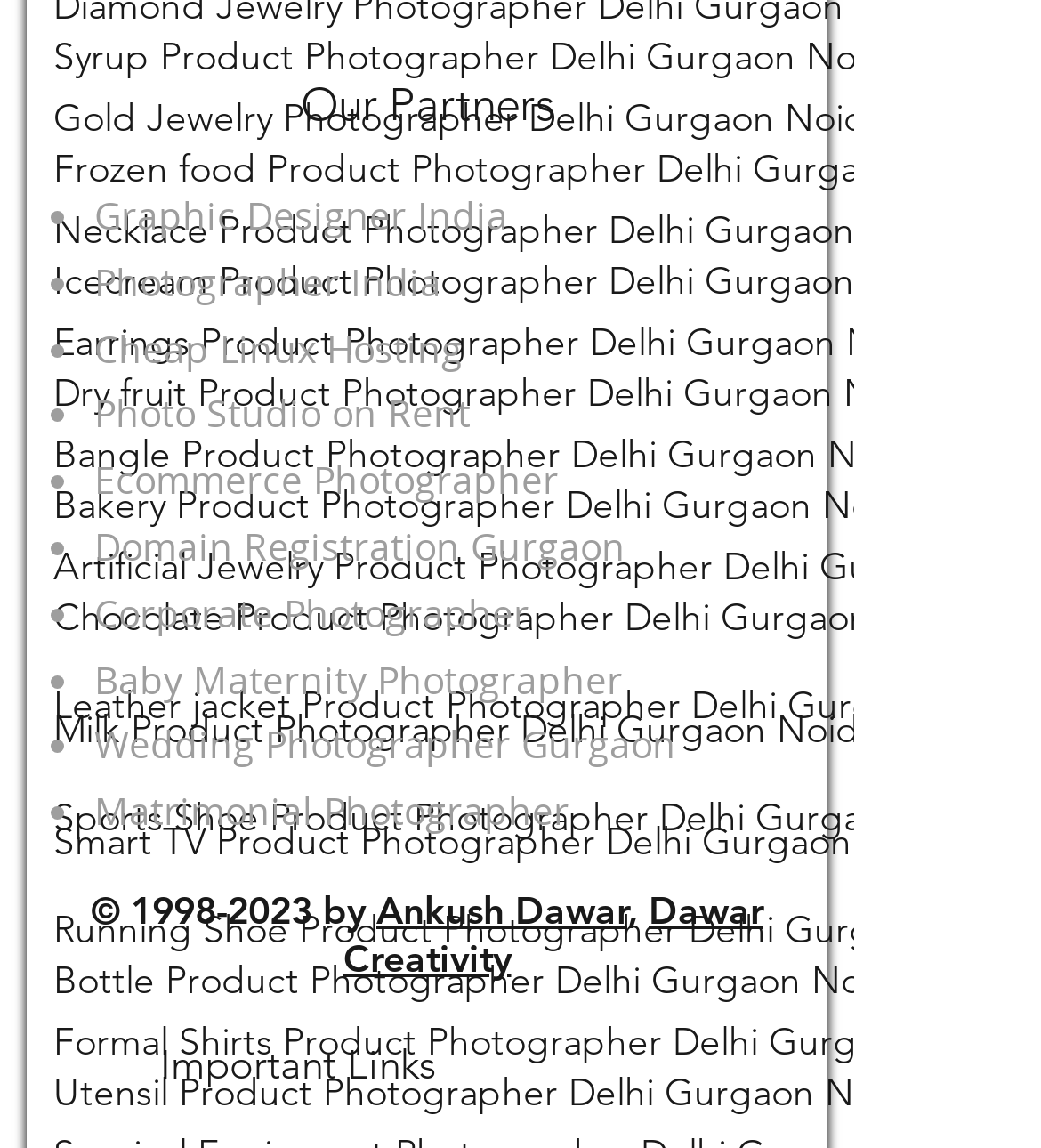Who is the copyright holder?
Provide a detailed and well-explained answer to the question.

The copyright information at the bottom of the webpage indicates that the content is copyrighted by Ankush Dawar, Dawar Creativity, from 1998 to 2023.